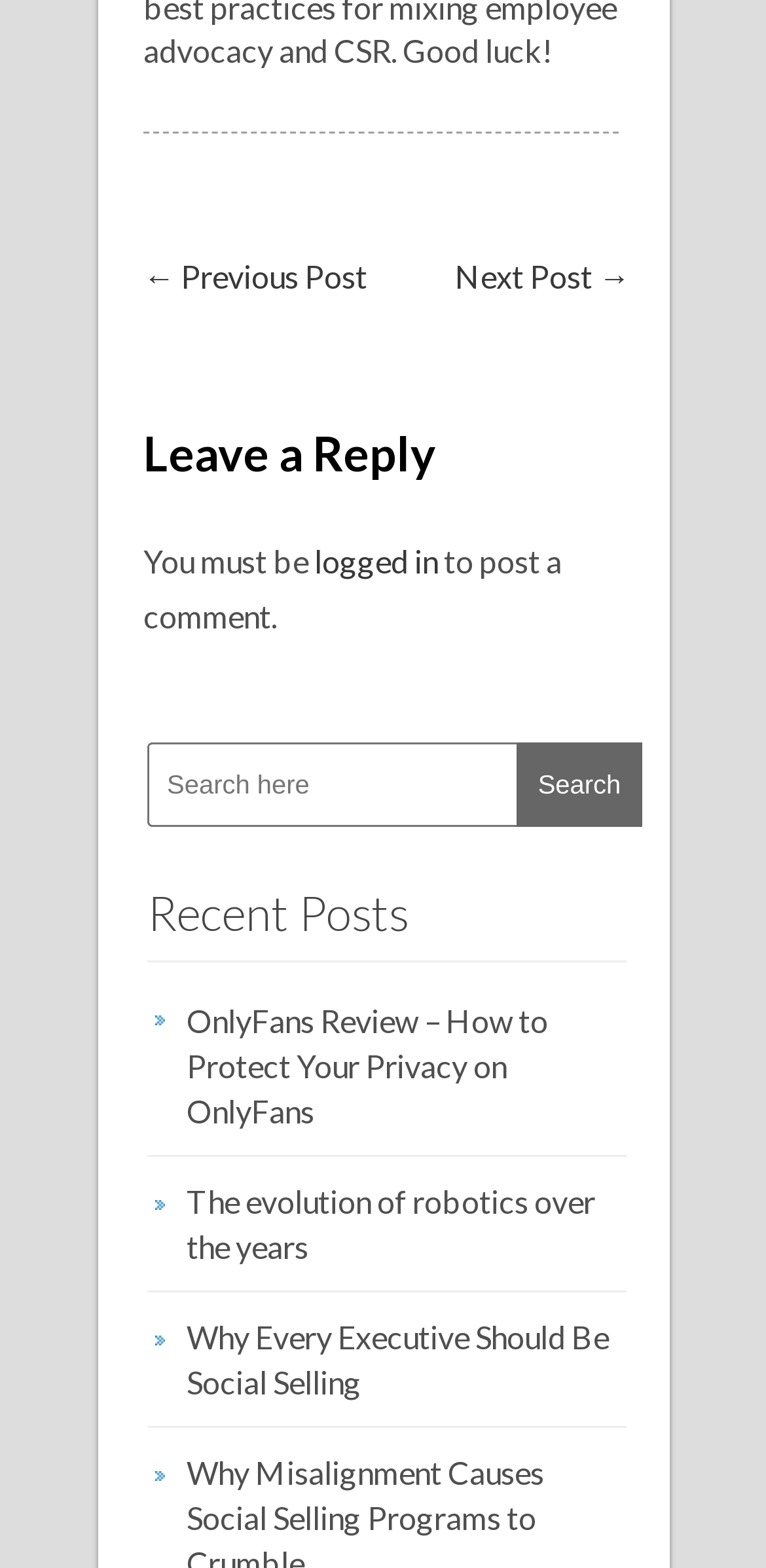Using details from the image, please answer the following question comprehensively:
What is the title of the first recent post?

The webpage has a section titled 'Recent Posts' which lists several links to recent posts. The first link is titled 'OnlyFans Review – How to Protect Your Privacy on OnlyFans', so the title of the first recent post is 'OnlyFans Review'.